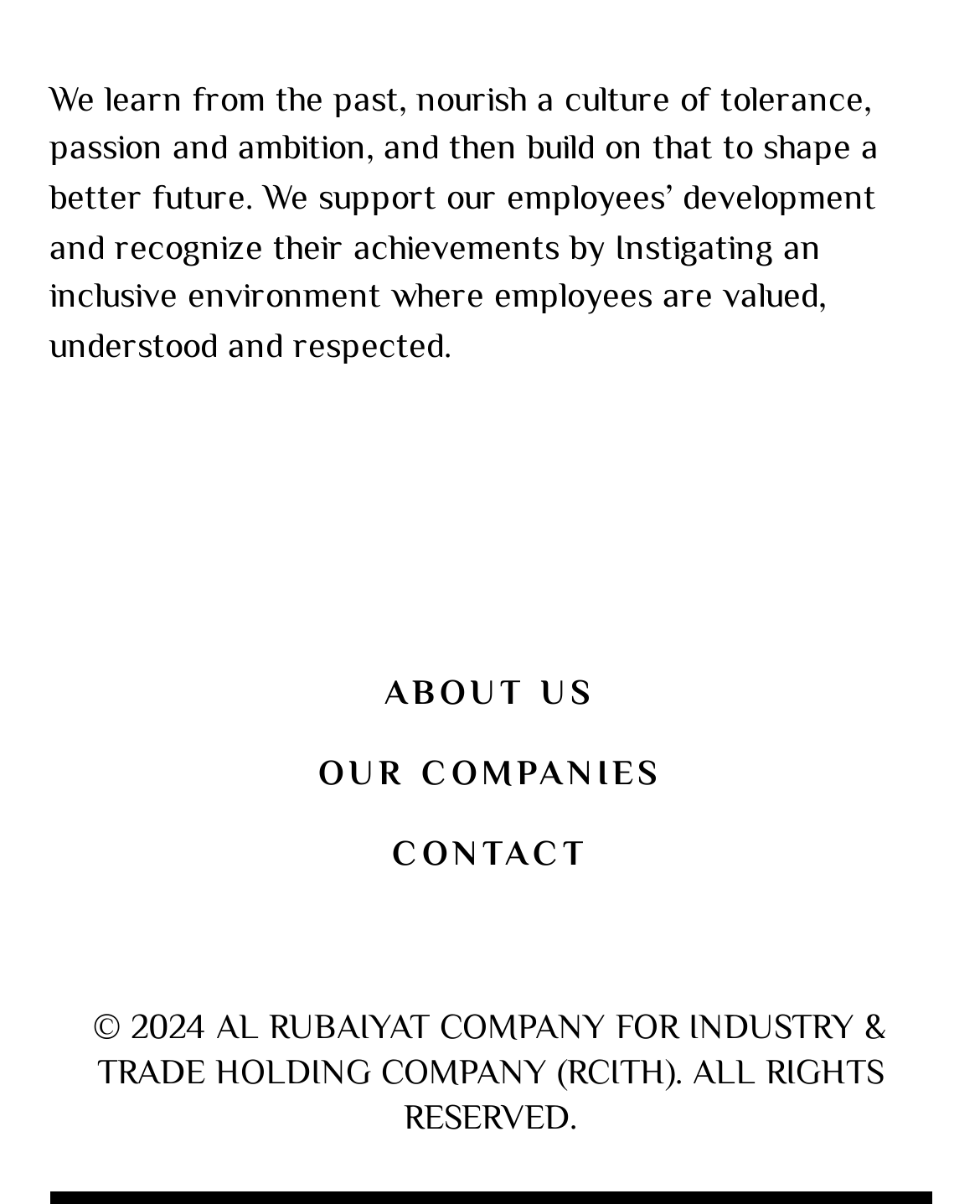Find the bounding box of the element with the following description: "parent_node: MENU aria-label="View comments"". The coordinates must be four float numbers between 0 and 1, formatted as [left, top, right, bottom].

None